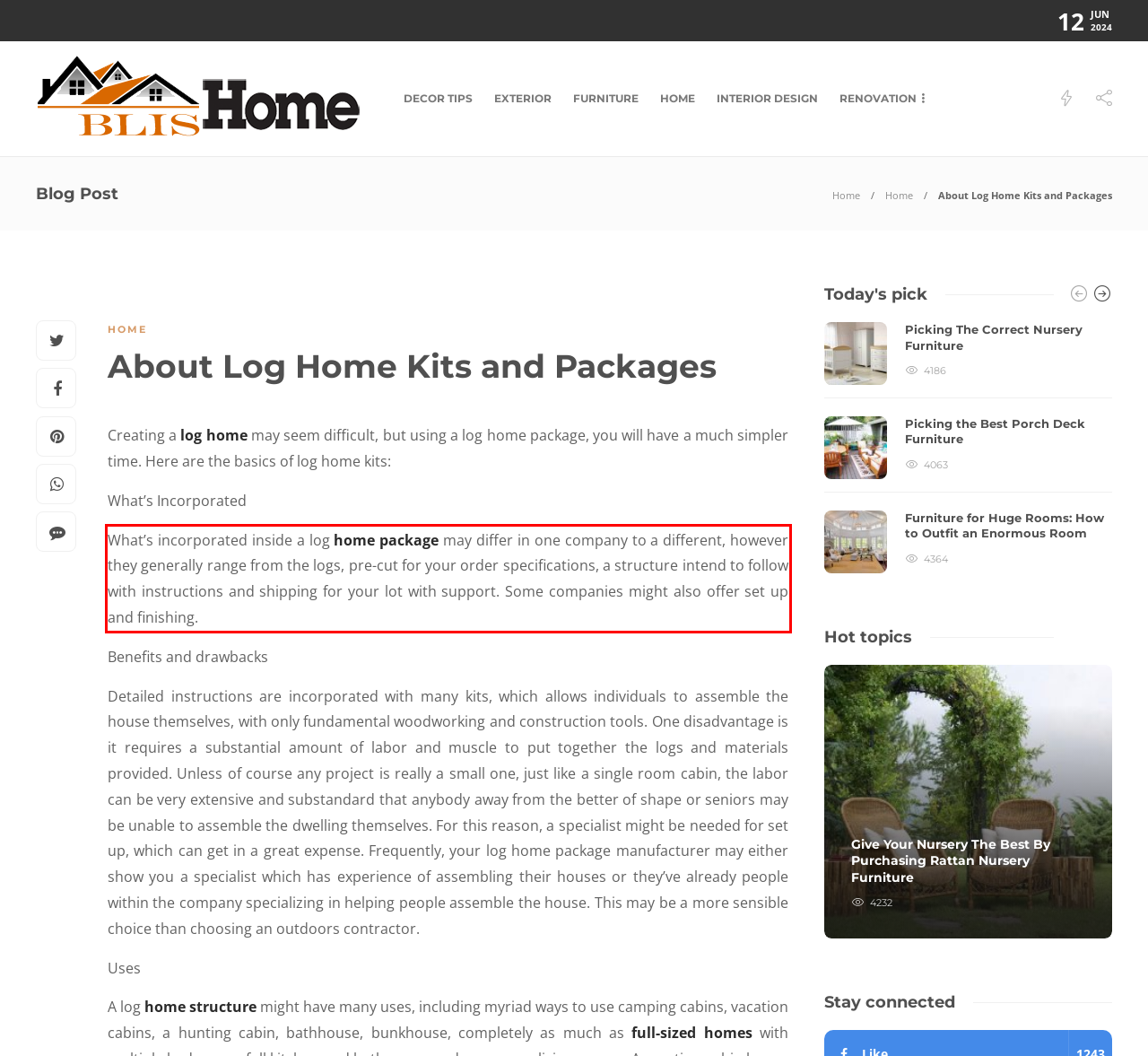You are given a screenshot with a red rectangle. Identify and extract the text within this red bounding box using OCR.

What’s incorporated inside a log home package may differ in one company to a different, however they generally range from the logs, pre-cut for your order specifications, a structure intend to follow with instructions and shipping for your lot with support. Some companies might also offer set up and finishing.